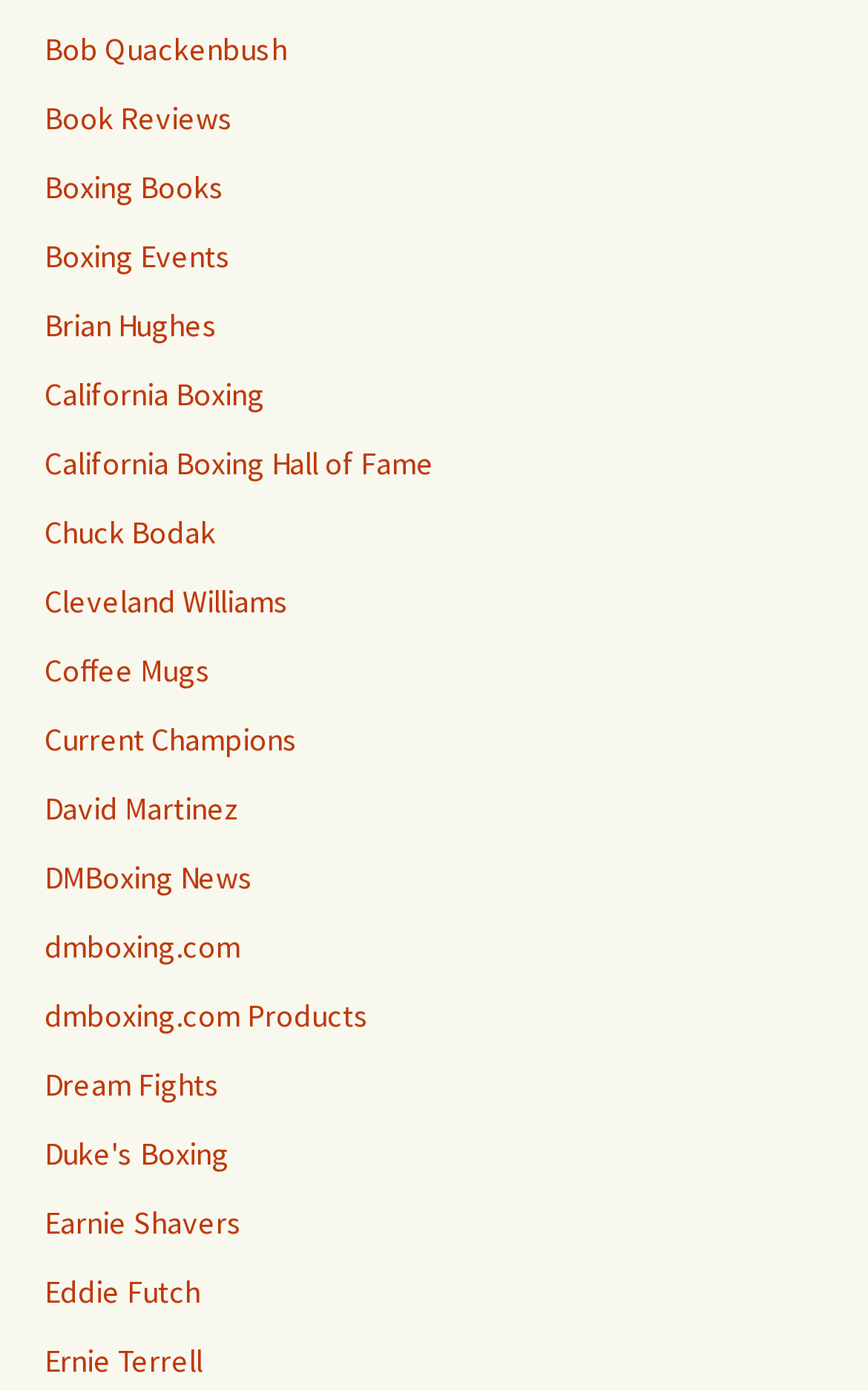Determine the bounding box coordinates of the region to click in order to accomplish the following instruction: "Explore Boxing Books". Provide the coordinates as four float numbers between 0 and 1, specifically [left, top, right, bottom].

[0.051, 0.12, 0.259, 0.149]